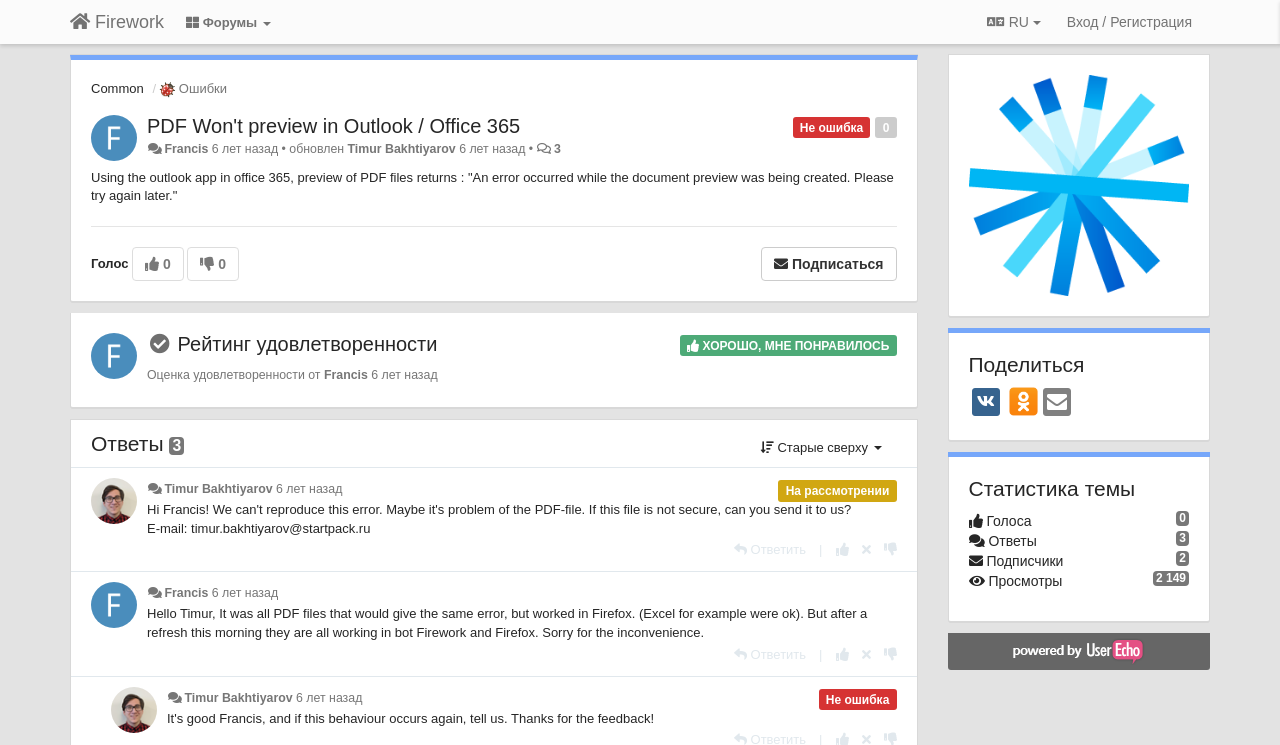Extract the main headline from the webpage and generate its text.

PDF Won't preview in Outlook / Office 365